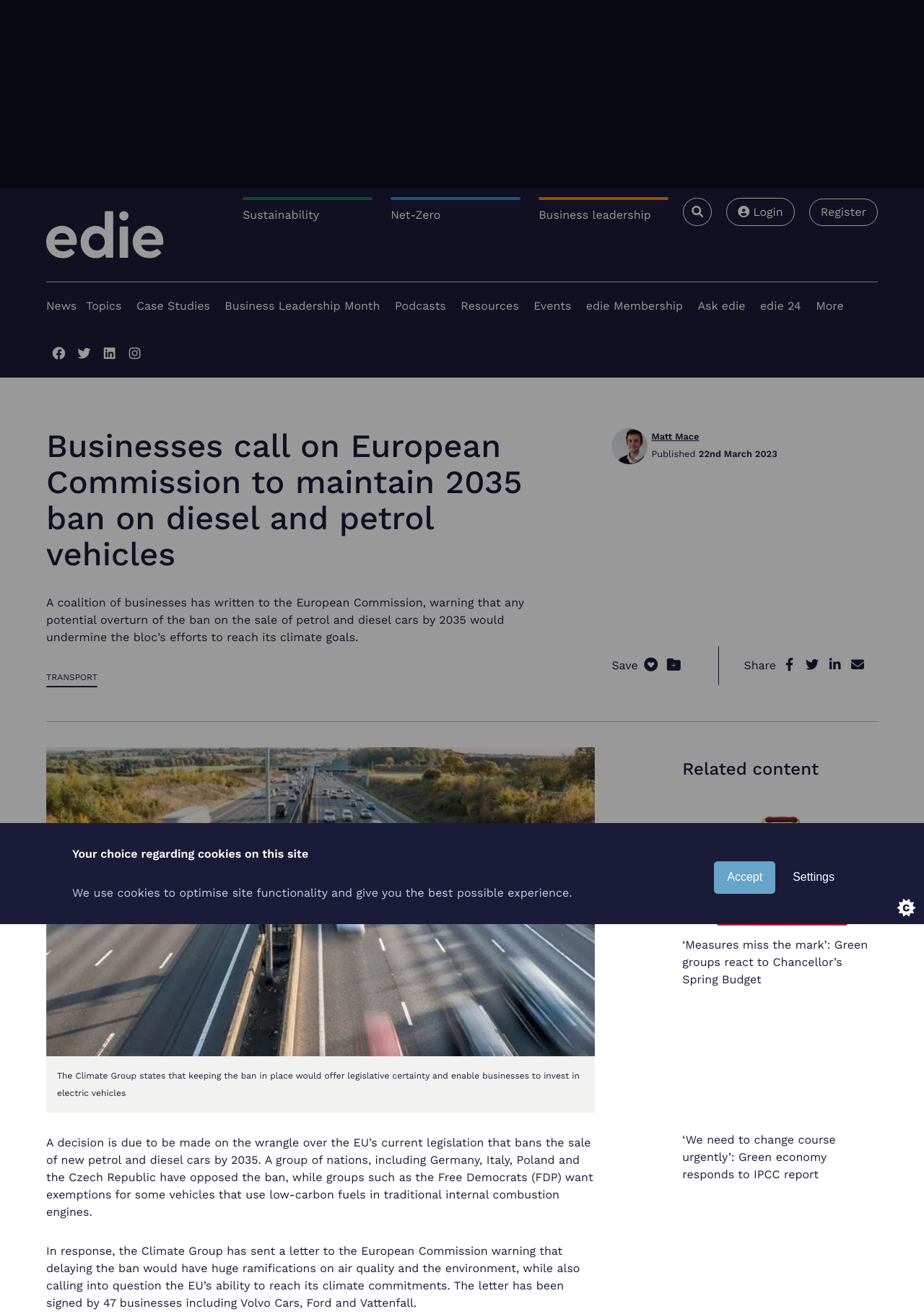Provide the bounding box coordinates for the area that should be clicked to complete the instruction: "Click on the 'Sustainability' link".

[0.263, 0.155, 0.403, 0.172]